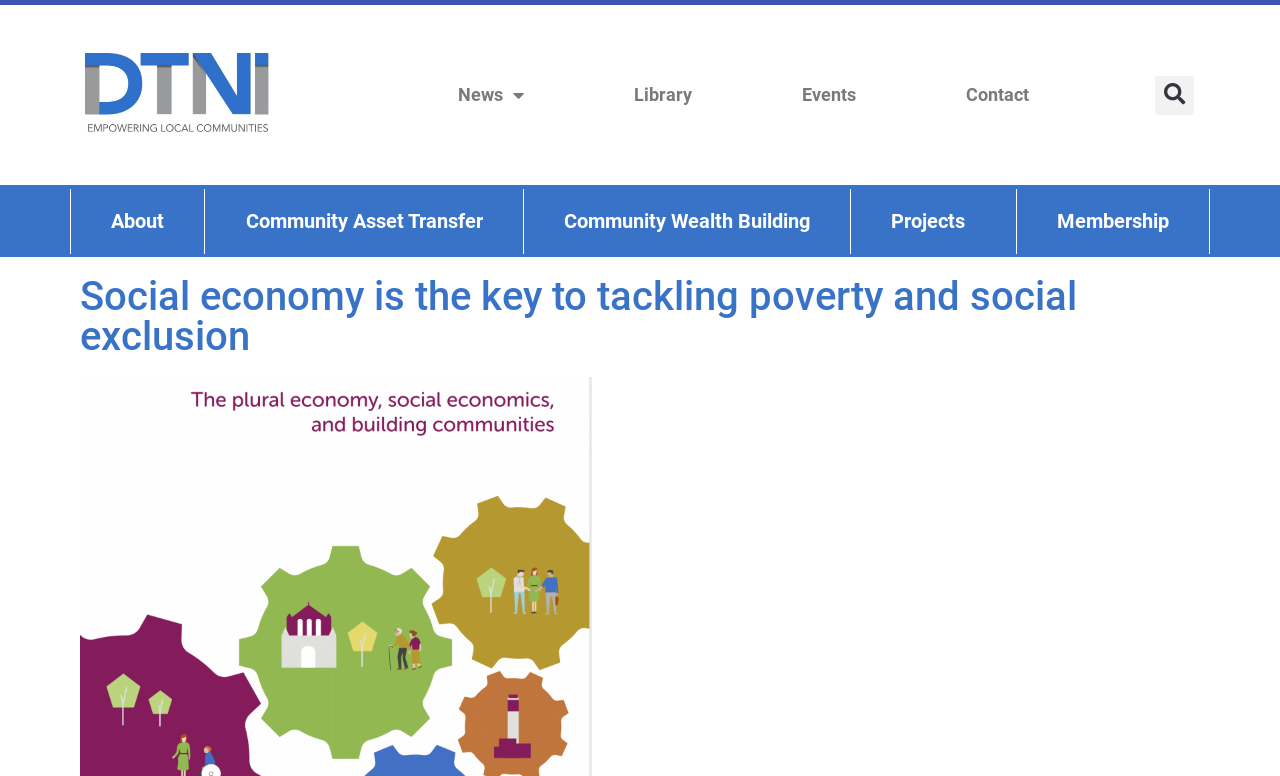Show the bounding box coordinates of the region that should be clicked to follow the instruction: "View terms and conditions."

None